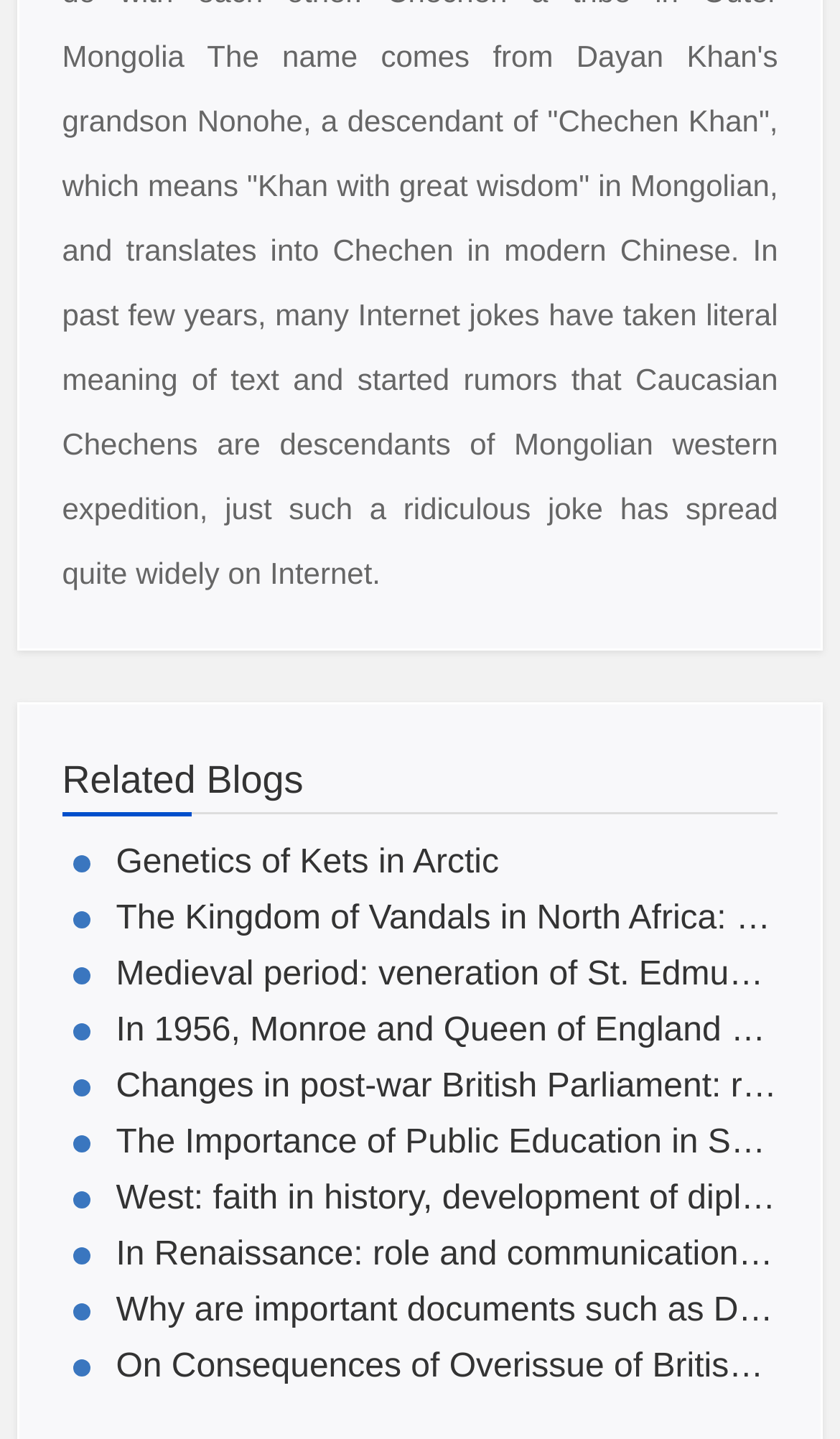Provide a brief response to the question using a single word or phrase: 
What is the last related blog about?

Consequences of Overissue of British Public Debt